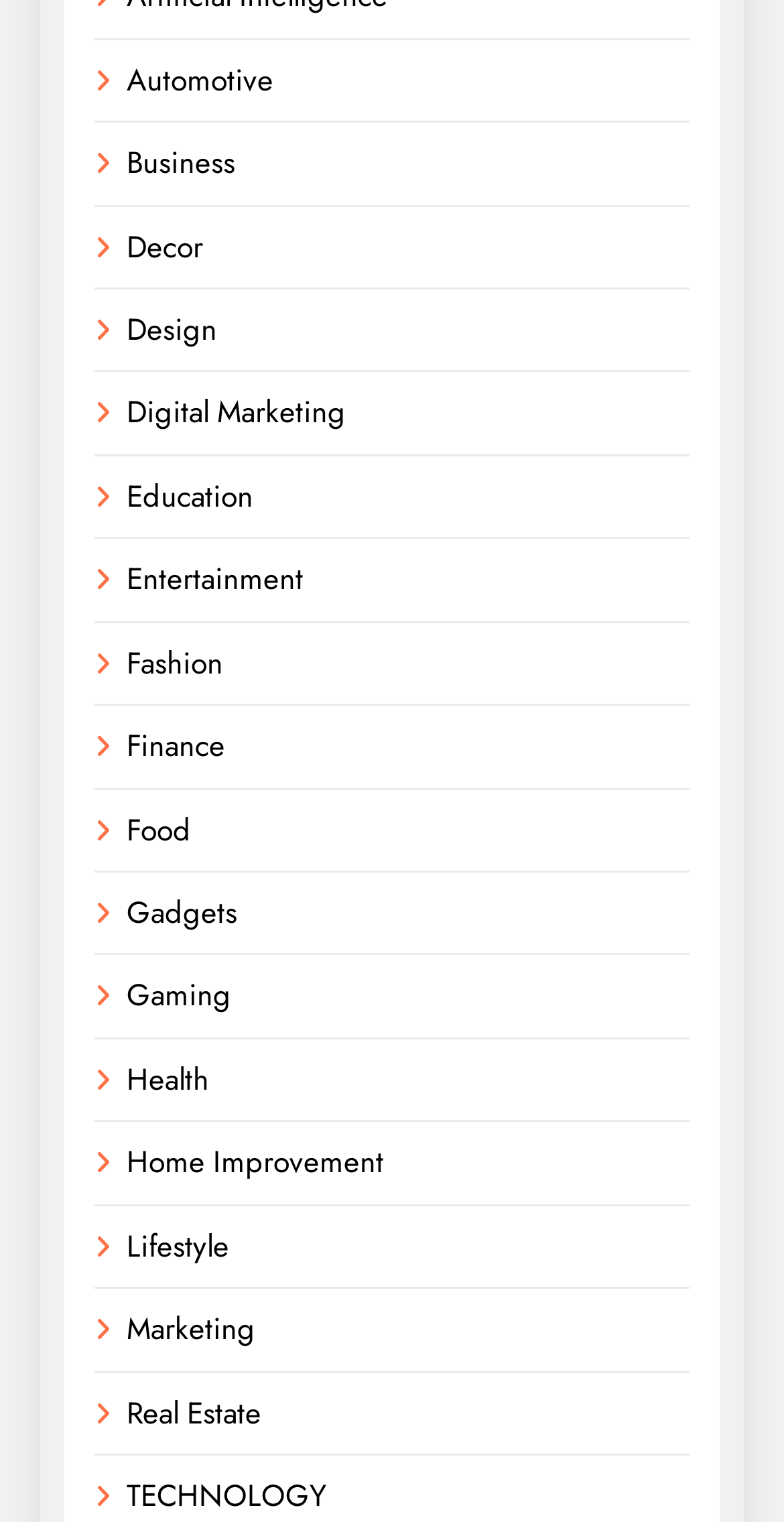Examine the image carefully and respond to the question with a detailed answer: 
What is the category above 'Gaming'?

By analyzing the vertical positions of the links based on their y1, y2 coordinates, I found that the link 'Gadgets' is above the link 'Gaming', so the category above 'Gaming' is 'Gadgets'.